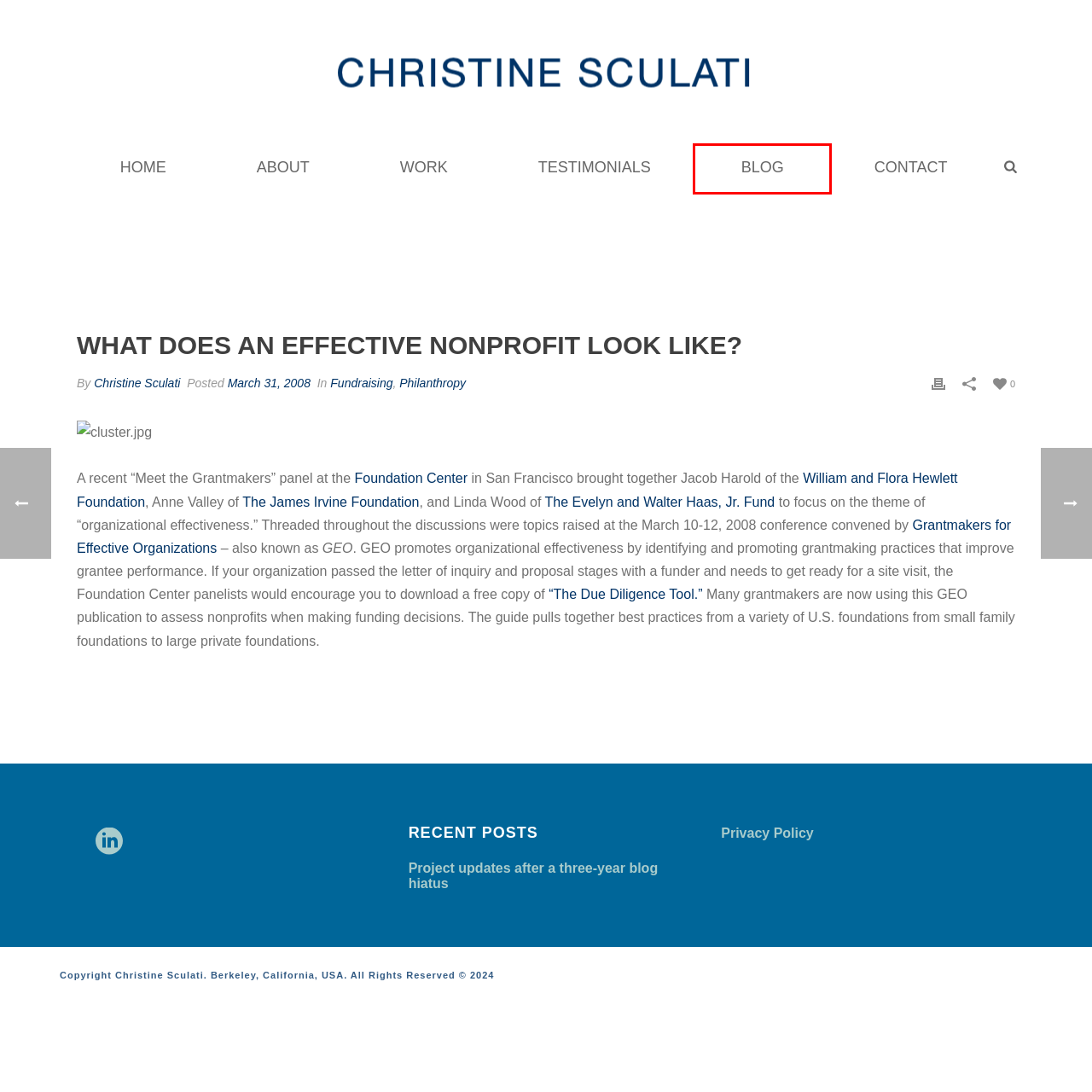You have a screenshot of a webpage, and a red bounding box highlights an element. Select the webpage description that best fits the new page after clicking the element within the bounding box. Options are:
A. Privacy Policy - Christine Sculati
B. Contact - Christine Sculati
C. Philanthropy Archives - Christine Sculati
D. Blog - Christine Sculati
E. Home - Christine Sculati
F. Fundraising Archives - Christine Sculati
G. Project updates after a three-year blog hiatus - Christine Sculati
H. March 2008 - Christine Sculati

D